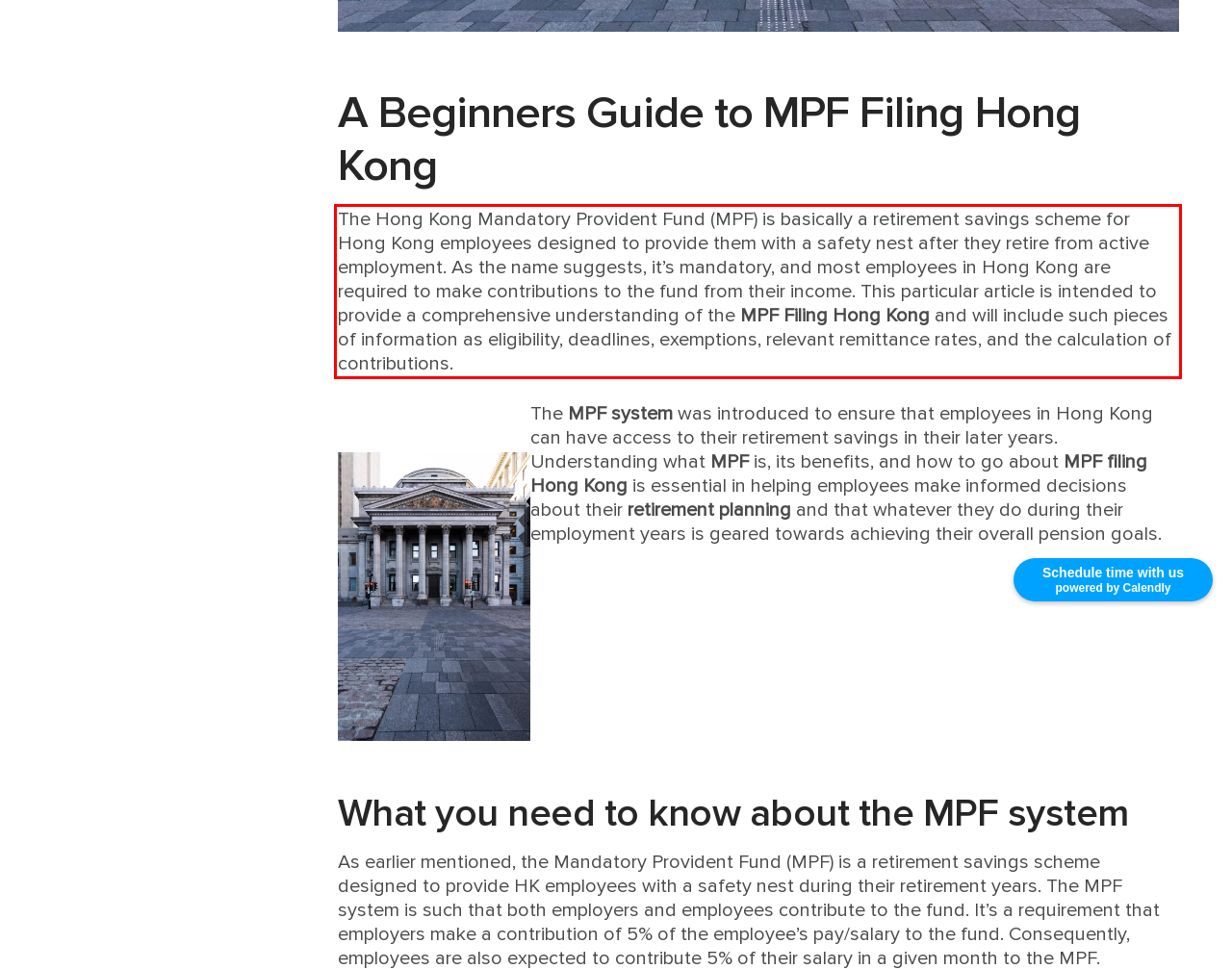By examining the provided screenshot of a webpage, recognize the text within the red bounding box and generate its text content.

The Hong Kong Mandatory Provident Fund (MPF) is basically a retirement savings scheme for Hong Kong employees designed to provide them with a safety nest after they retire from active employment. As the name suggests, it’s mandatory, and most employees in Hong Kong are required to make contributions to the fund from their income. This particular article is intended to provide a comprehensive understanding of the MPF Filing Hong Kong and will include such pieces of information as eligibility, deadlines, exemptions, relevant remittance rates, and the calculation of contributions.